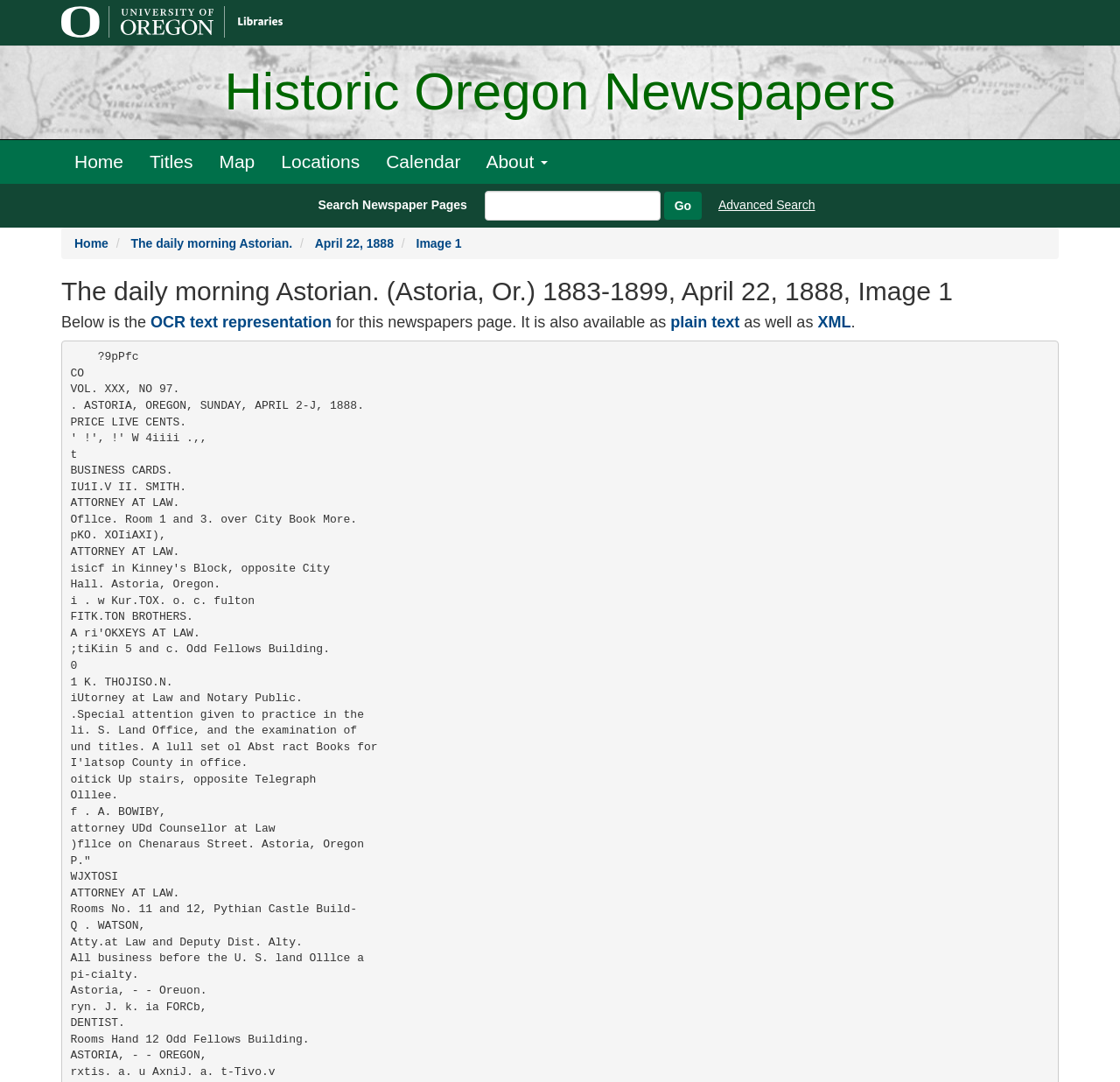What is the date of the newspaper issue?
Analyze the screenshot and provide a detailed answer to the question.

I found a link element that says 'April 22, 1888' which indicates that the date of the newspaper issue is April 22, 1888.